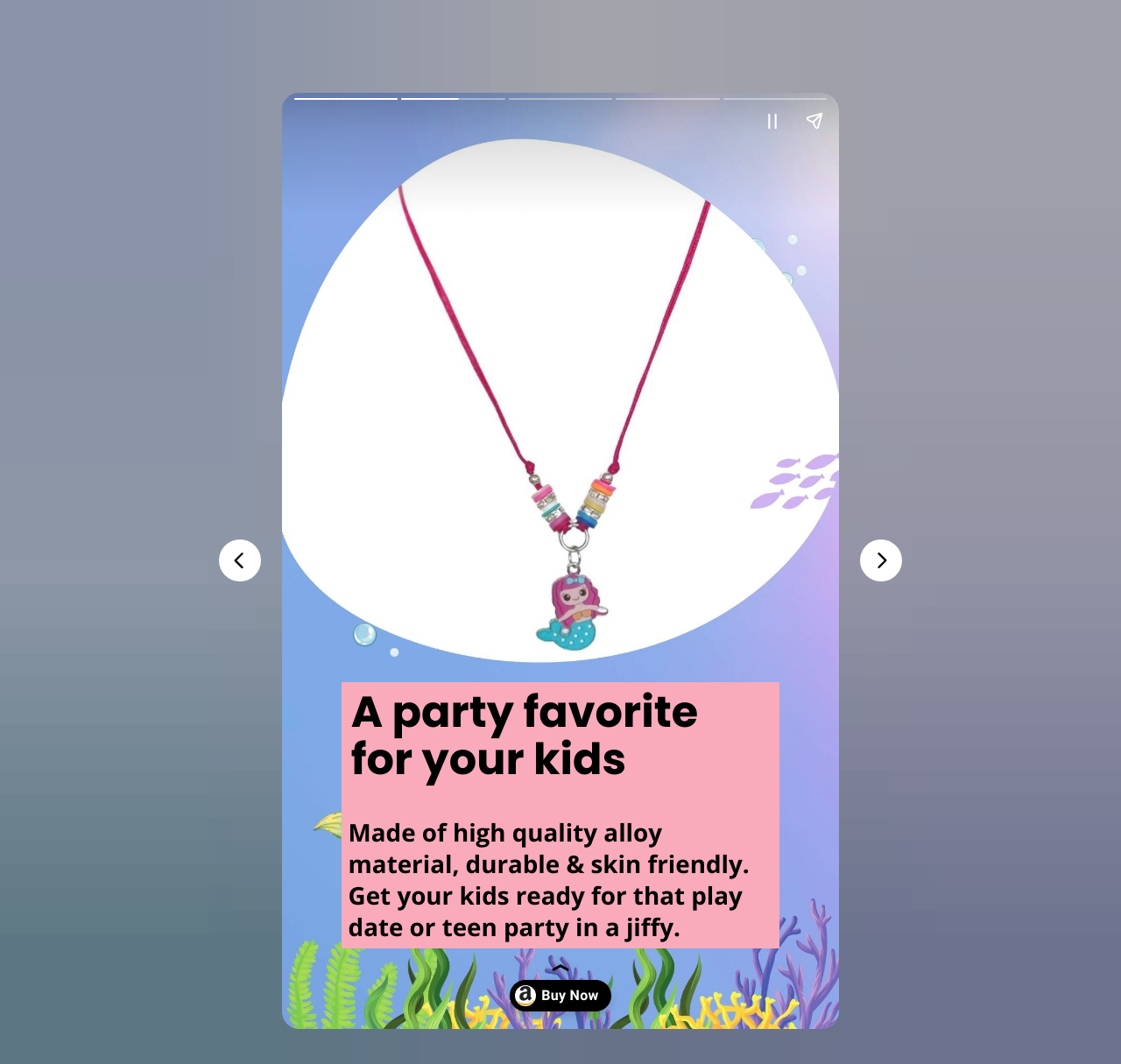Identify the bounding box for the given UI element using the description provided. Coordinates should be in the format (top-left x, top-left y, bottom-right x, bottom-right y) and must be between 0 and 1. Here is the description: aria-label="Pause story"

[0.67, 0.093, 0.708, 0.133]